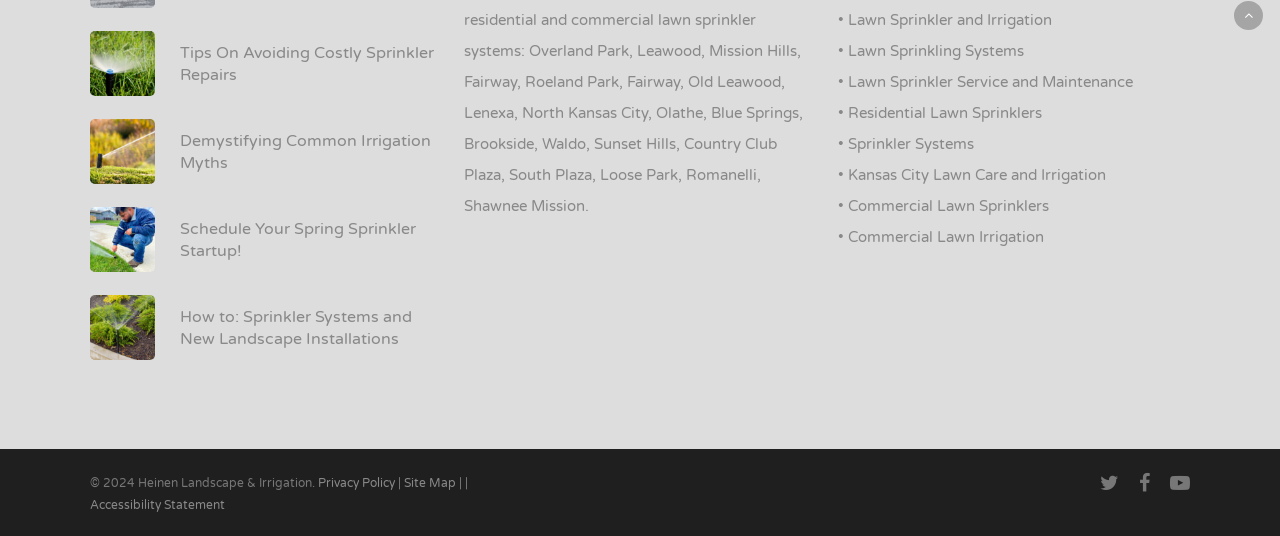Determine the bounding box coordinates for the UI element with the following description: "• Commercial Lawn Irrigation". The coordinates should be four float numbers between 0 and 1, represented as [left, top, right, bottom].

[0.655, 0.425, 0.816, 0.459]